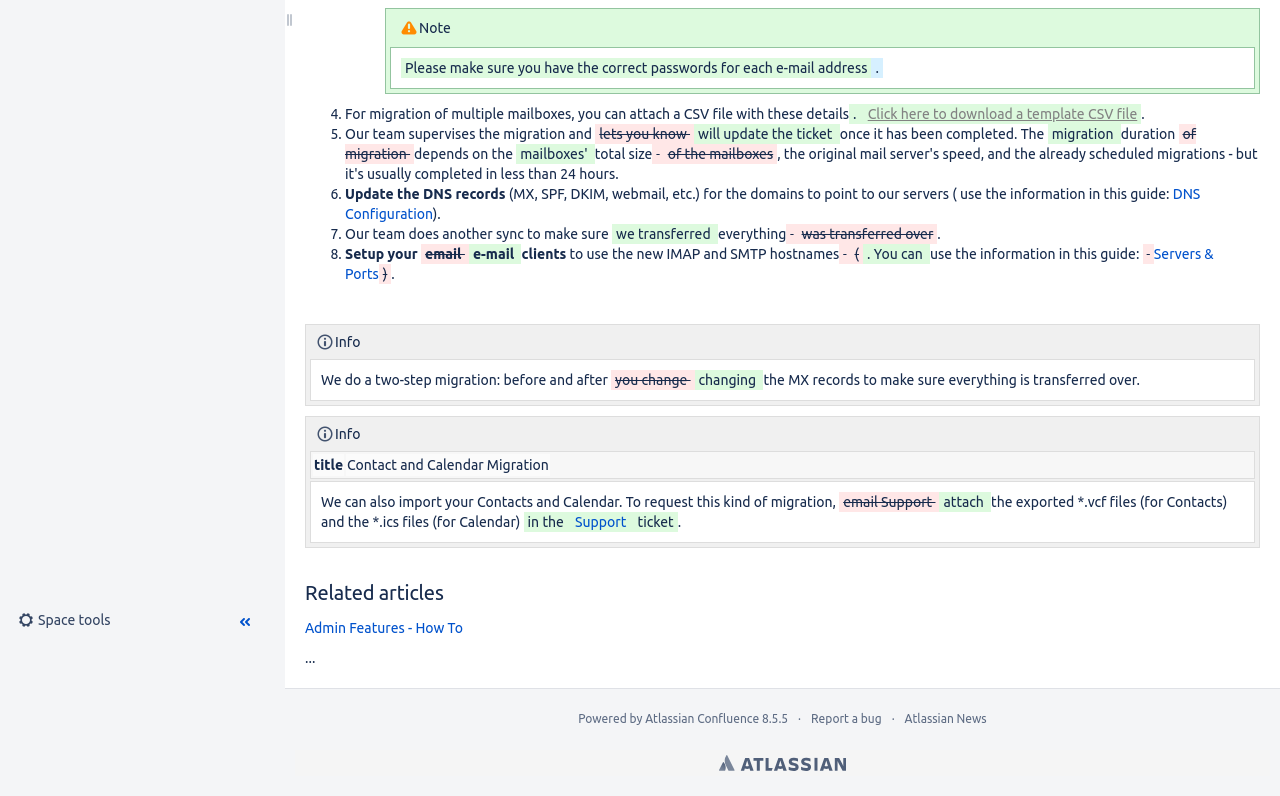Predict the bounding box of the UI element based on the description: "Report a bug". The coordinates should be four float numbers between 0 and 1, formatted as [left, top, right, bottom].

[0.634, 0.894, 0.689, 0.91]